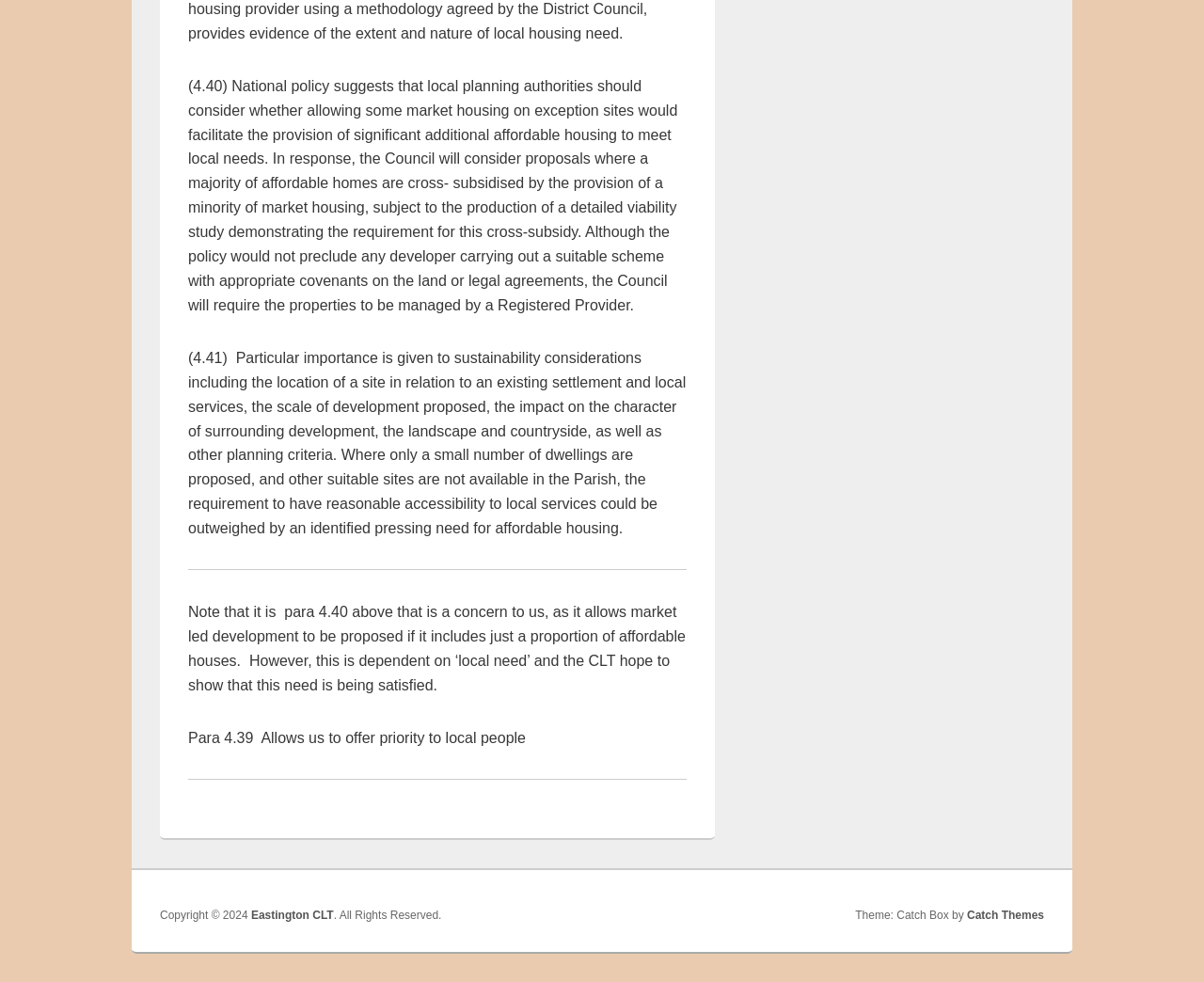Use one word or a short phrase to answer the question provided: 
What is the theme of the website?

Catch Box